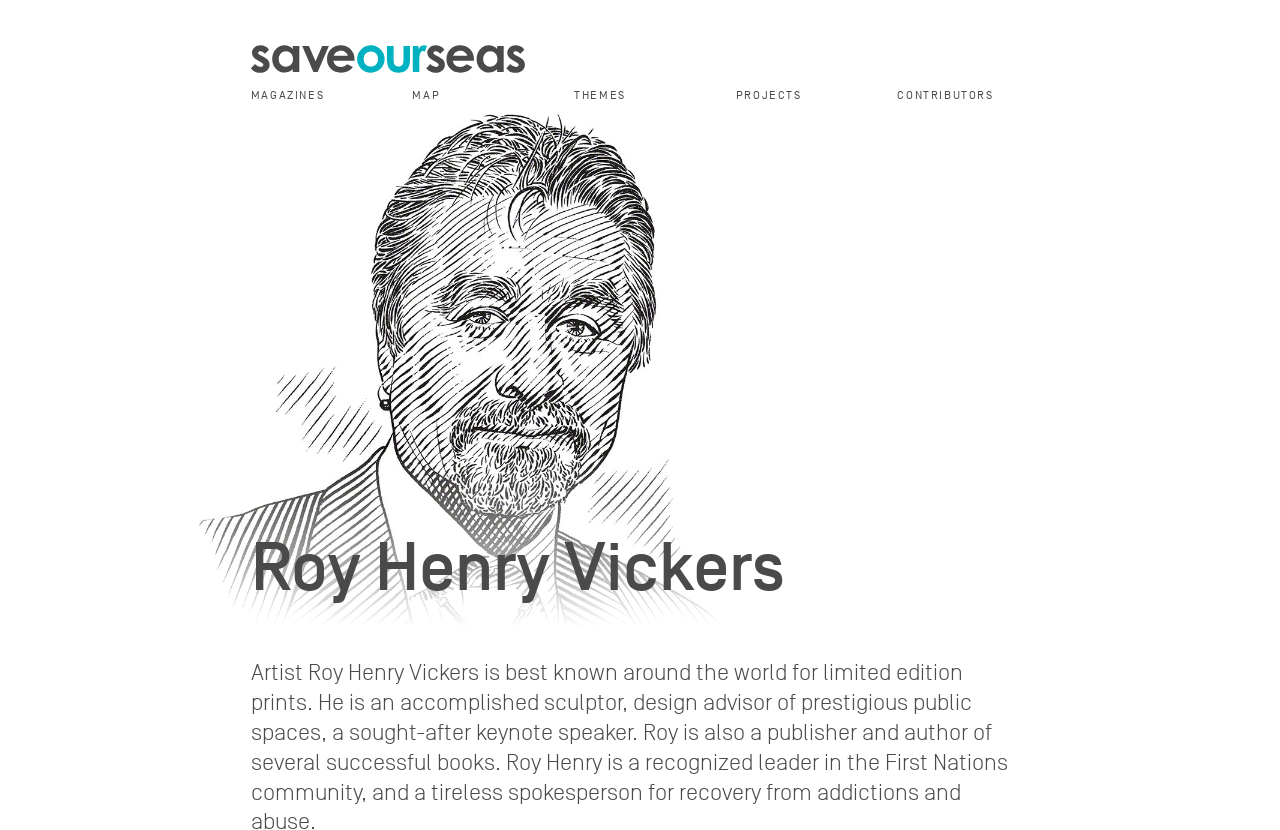Is there a logo on the webpage?
Look at the image and respond with a single word or a short phrase.

Yes